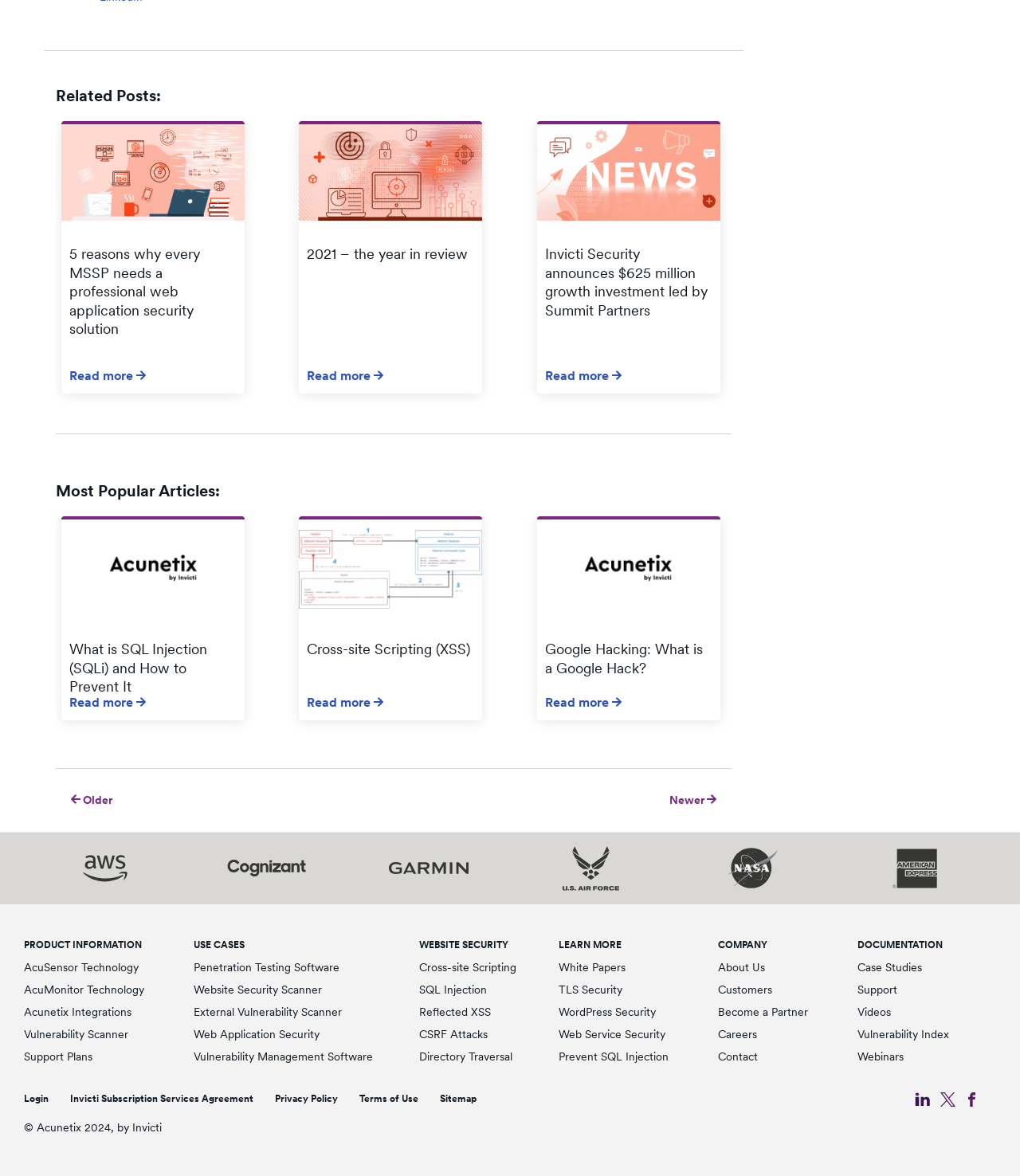Using floating point numbers between 0 and 1, provide the bounding box coordinates in the format (top-left x, top-left y, bottom-right x, bottom-right y). Locate the UI element described here: Privacy Policy

[0.27, 0.928, 0.331, 0.94]